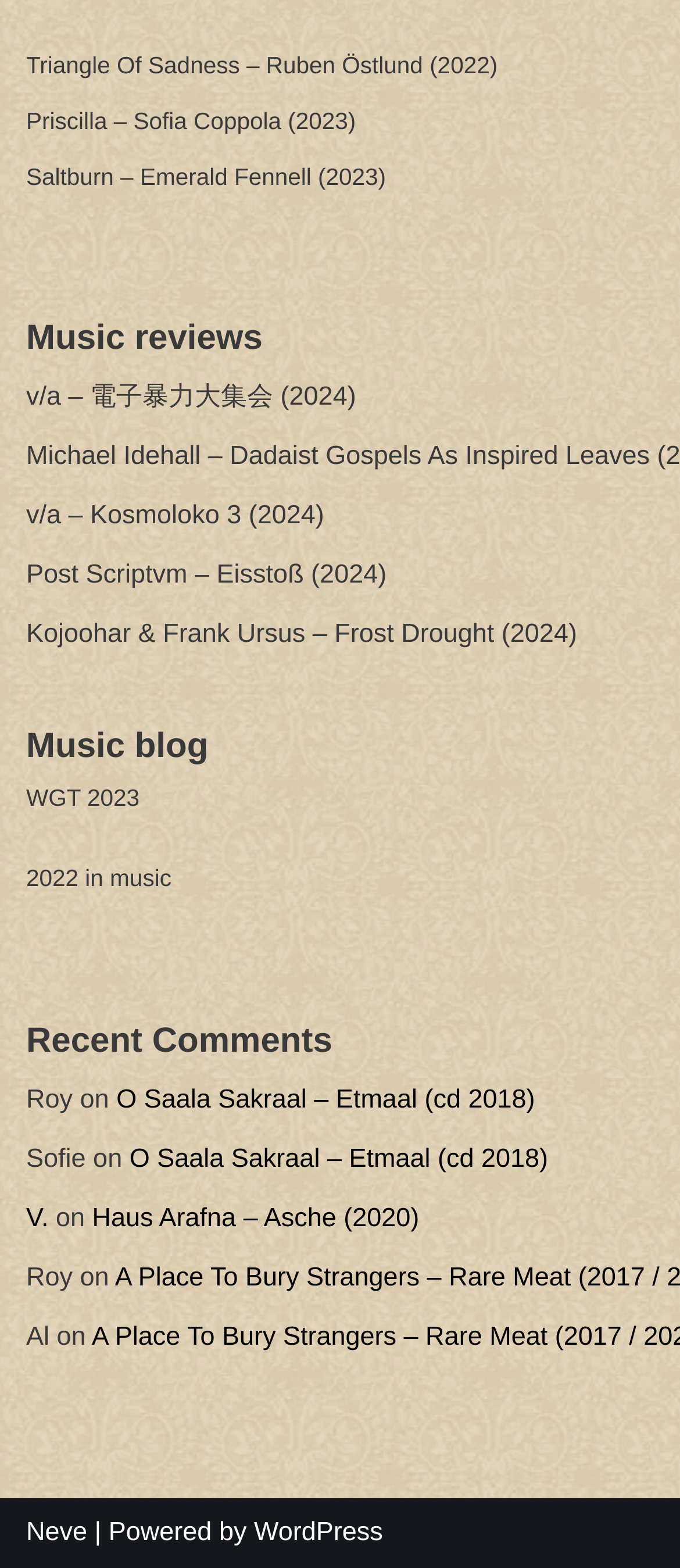What is the category of the first music review?
Answer the question with as much detail as you can, using the image as a reference.

The first music review is 'v/a – 電子暴力大集会 (2024)', so the category is 'v/a'.